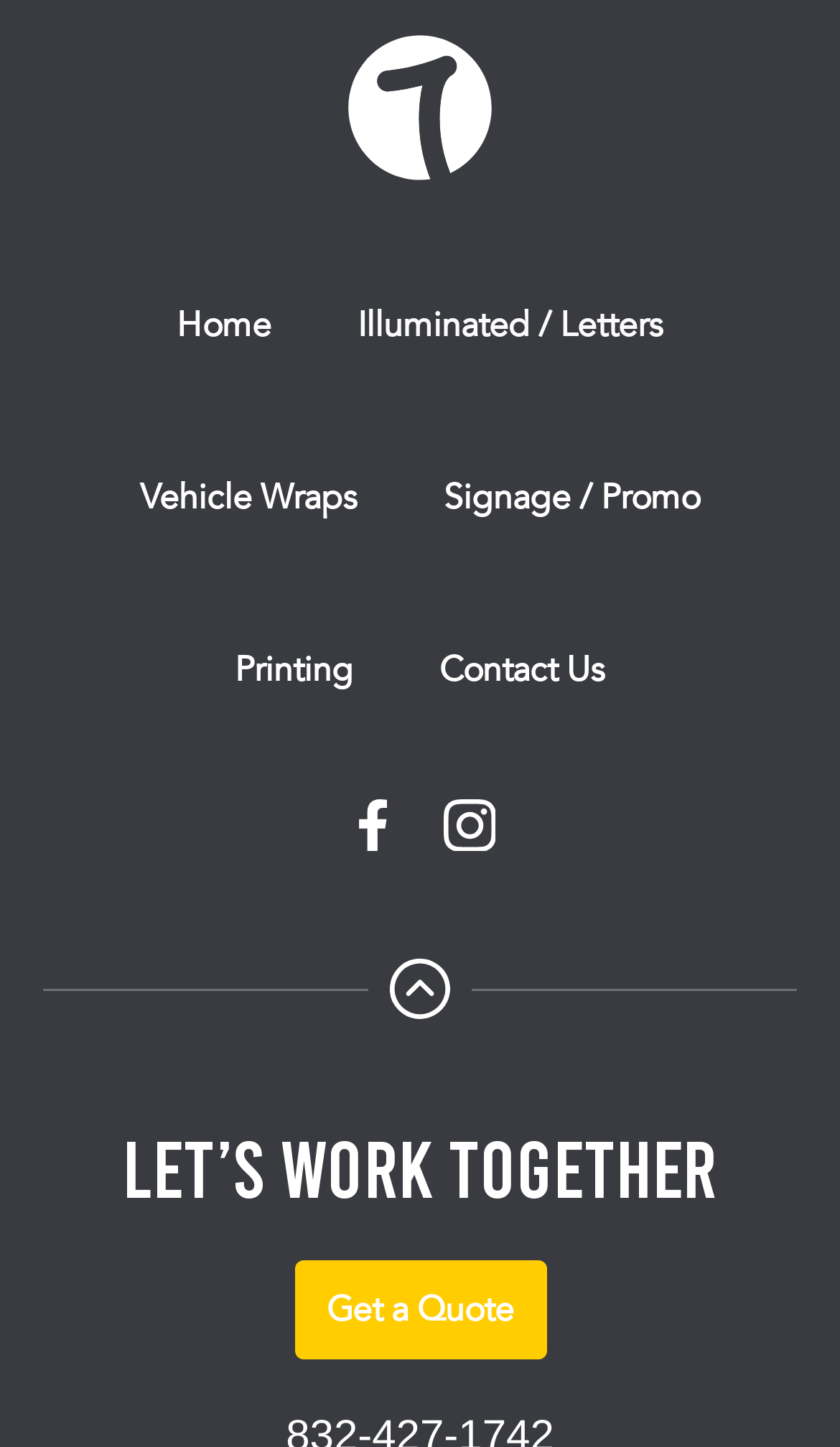Refer to the image and provide a thorough answer to this question:
What is the first menu item?

The first menu item is 'Home' which is a link located at the top left of the webpage with a bounding box of [0.159, 0.165, 0.374, 0.284].